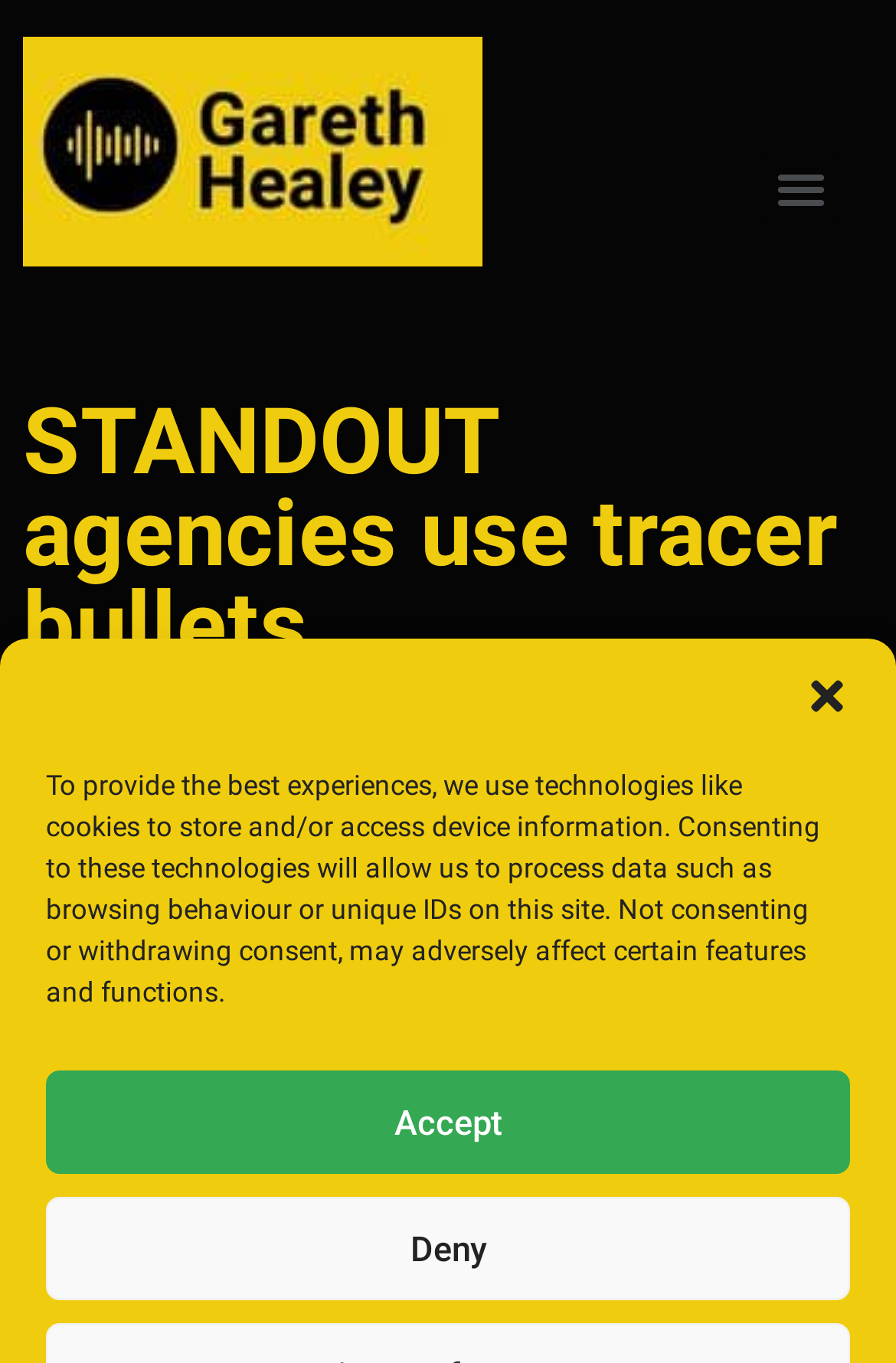What is the topic of discussion on the webpage?
Please give a detailed and thorough answer to the question, covering all relevant points.

I read the static text elements on the webpage and found that they are discussing a scenario where a client asks an agency to provide a proposal without knowing the budget. This suggests that the topic of discussion is agency proposals.